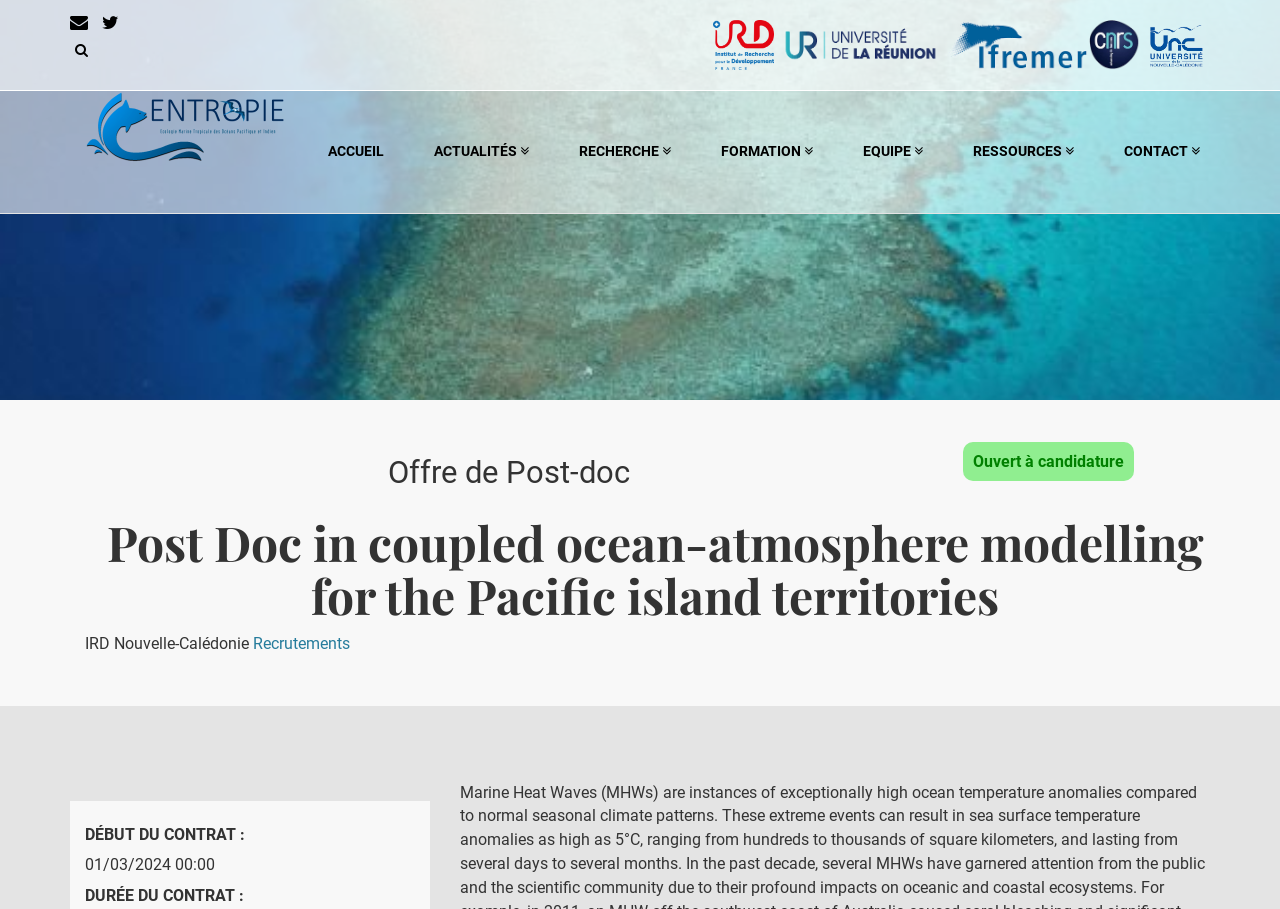Specify the bounding box coordinates of the area to click in order to follow the given instruction: "Click on Email."

[0.055, 0.015, 0.069, 0.036]